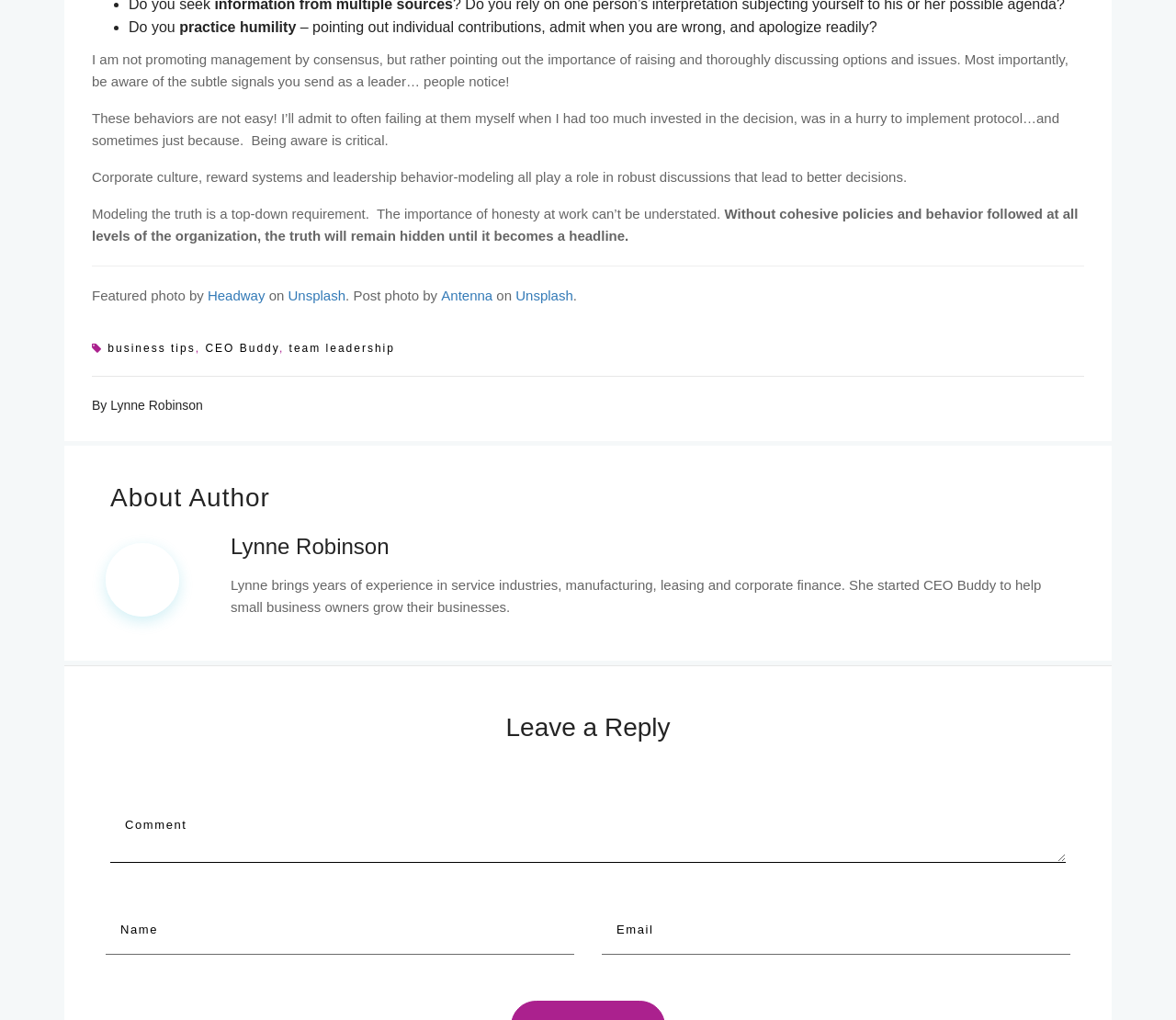What type of photo is featured at the top of the page?
Based on the screenshot, answer the question with a single word or phrase.

business tips